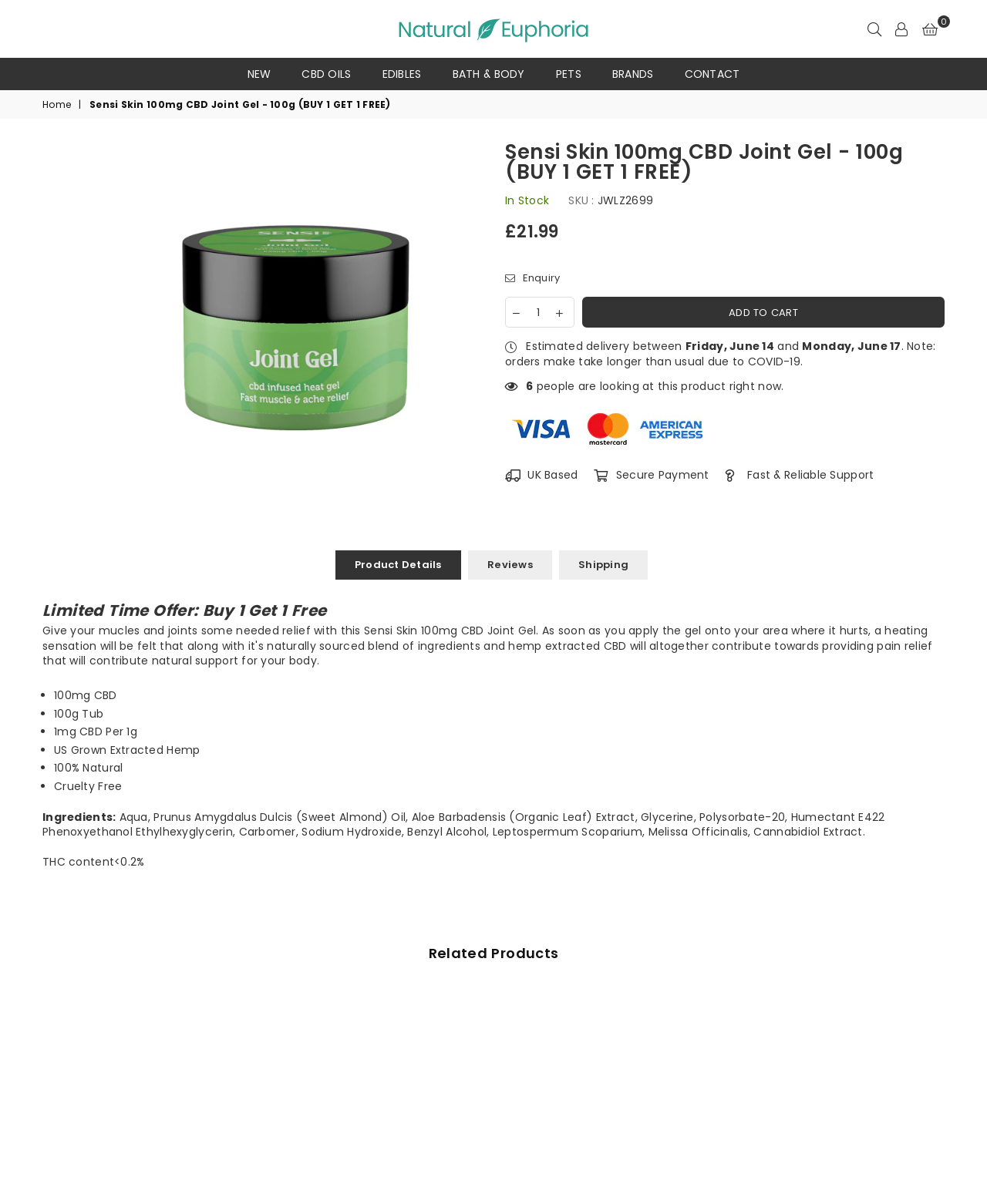Given the description of a UI element: "Reviews", identify the bounding box coordinates of the matching element in the webpage screenshot.

[0.474, 0.457, 0.559, 0.481]